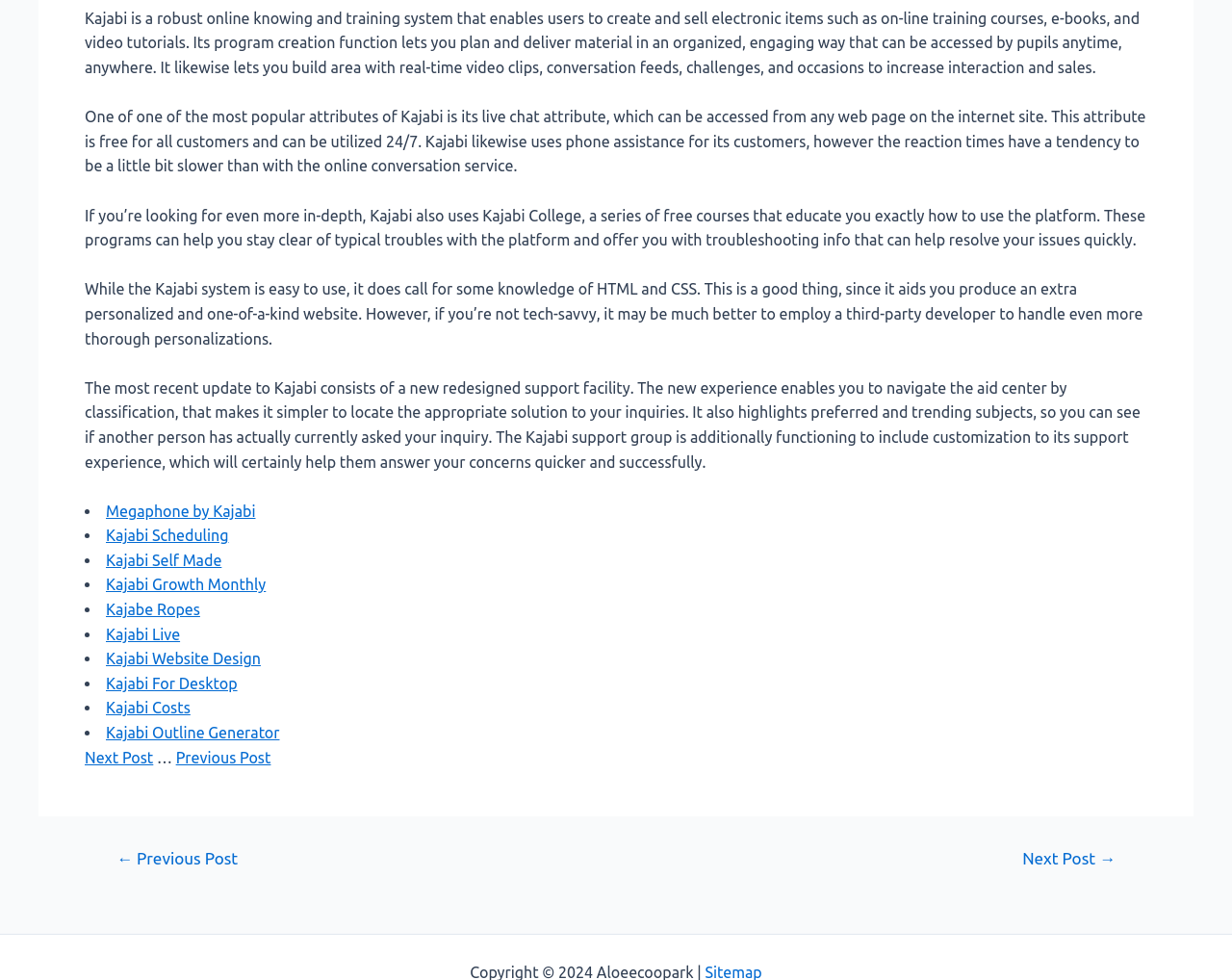What is Kajabi used for?
Examine the image and give a concise answer in one word or a short phrase.

Online learning and training